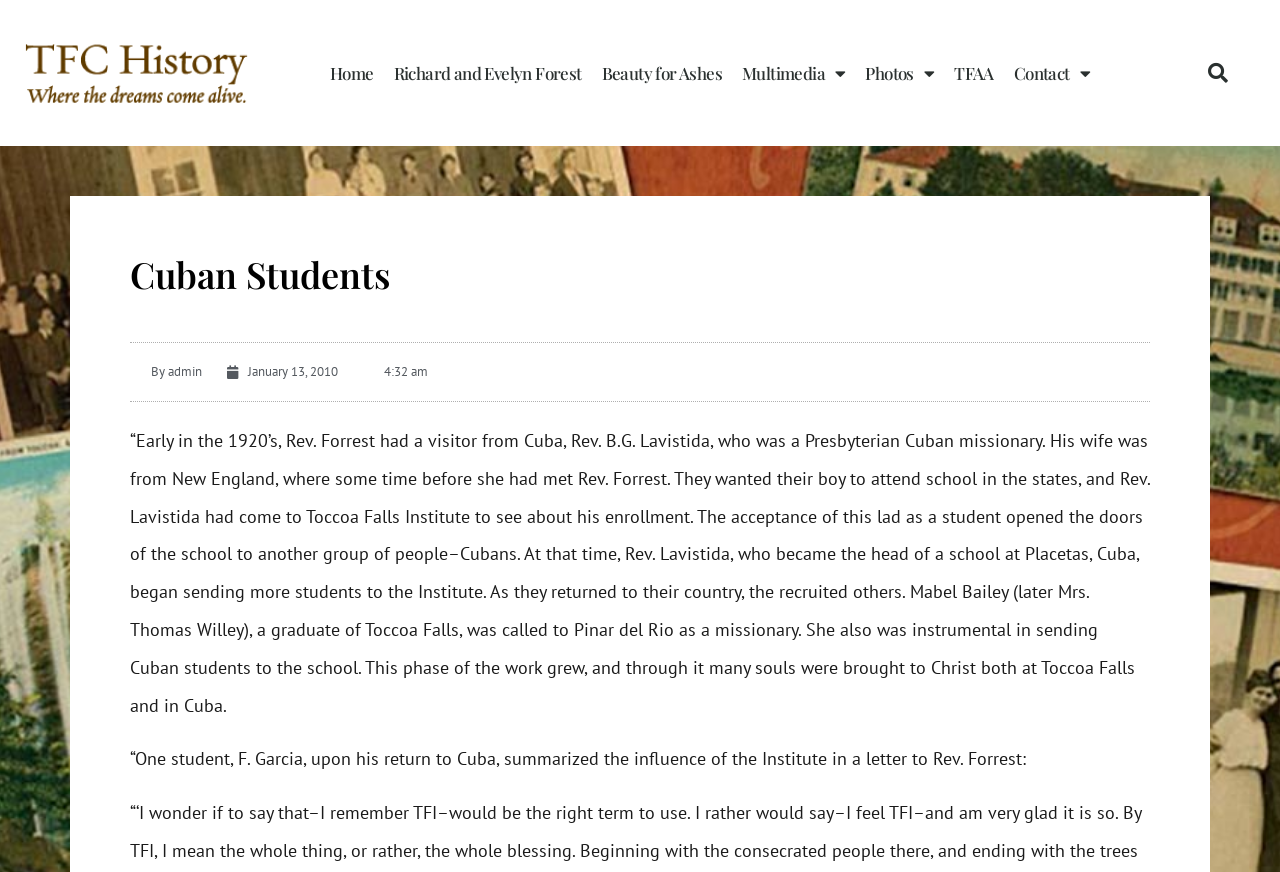Locate the bounding box coordinates of the region to be clicked to comply with the following instruction: "View Richard and Evelyn Forest". The coordinates must be four float numbers between 0 and 1, in the form [left, top, right, bottom].

[0.3, 0.027, 0.462, 0.14]